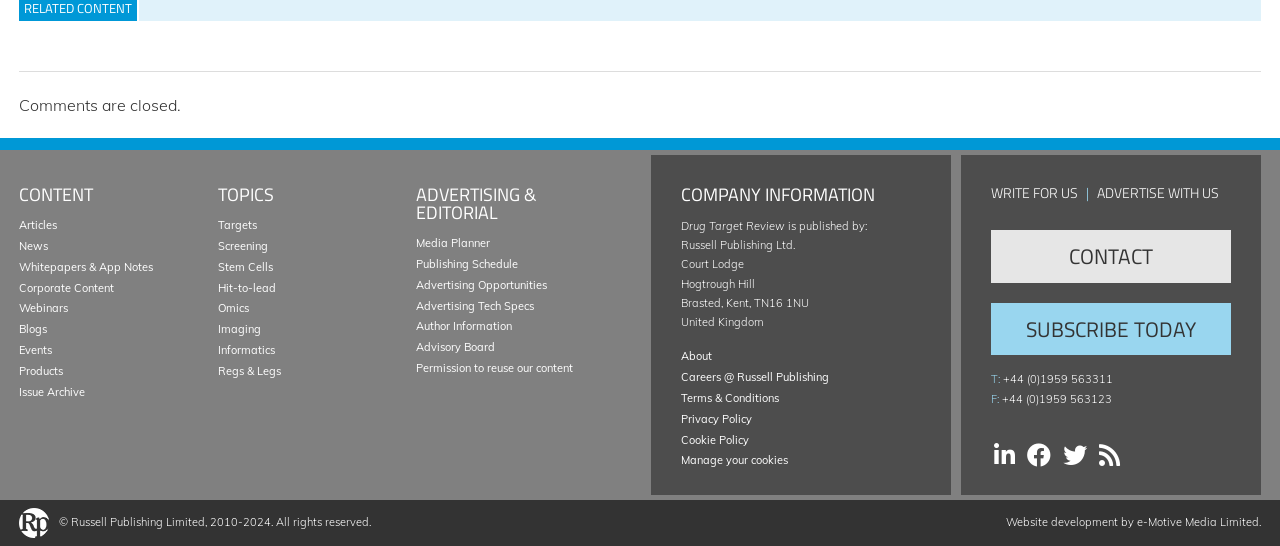What is the phone number of the company?
Using the screenshot, give a one-word or short phrase answer.

+44 (0)1959 563311